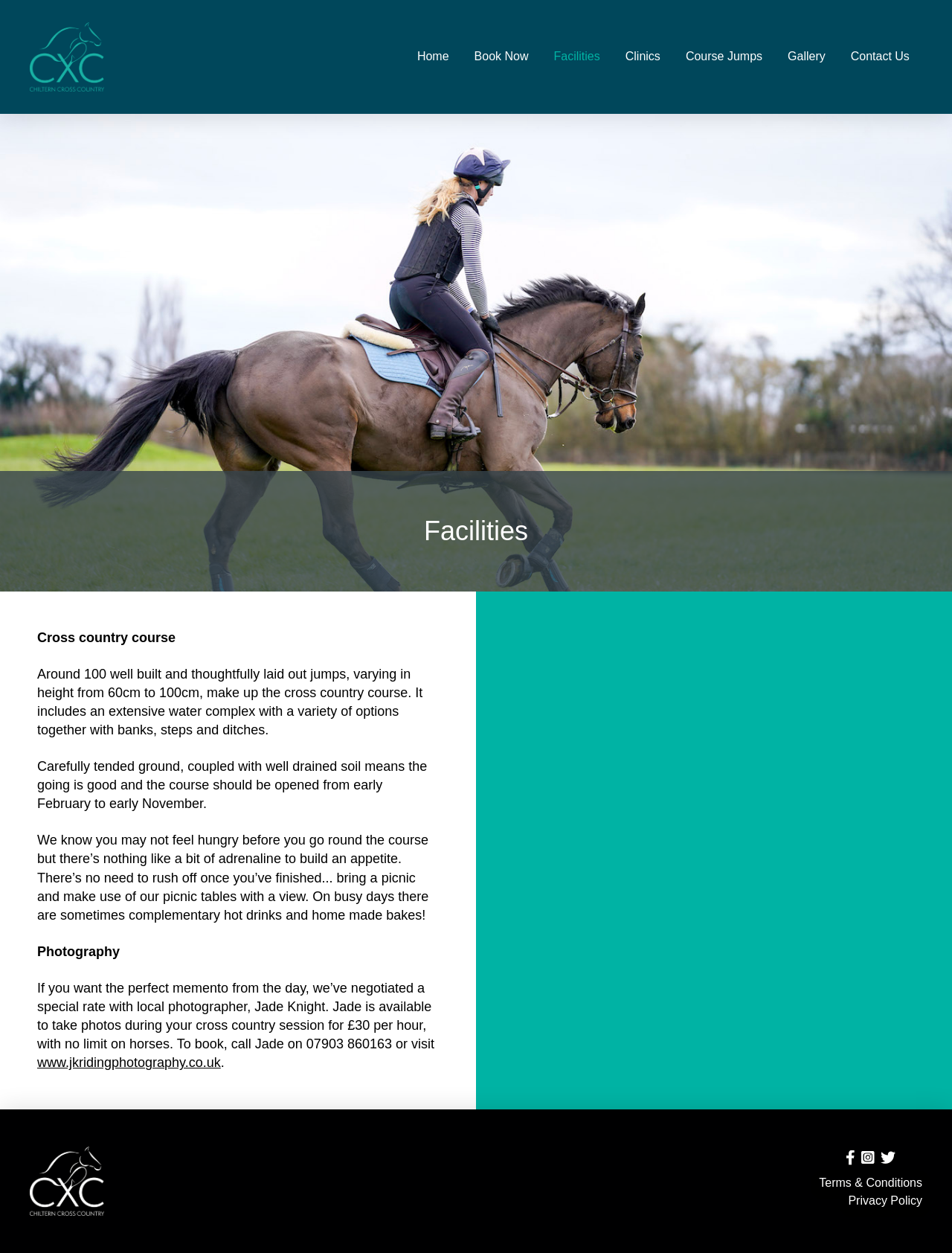Please find the bounding box coordinates for the clickable element needed to perform this instruction: "Visit the gallery".

[0.814, 0.031, 0.88, 0.06]